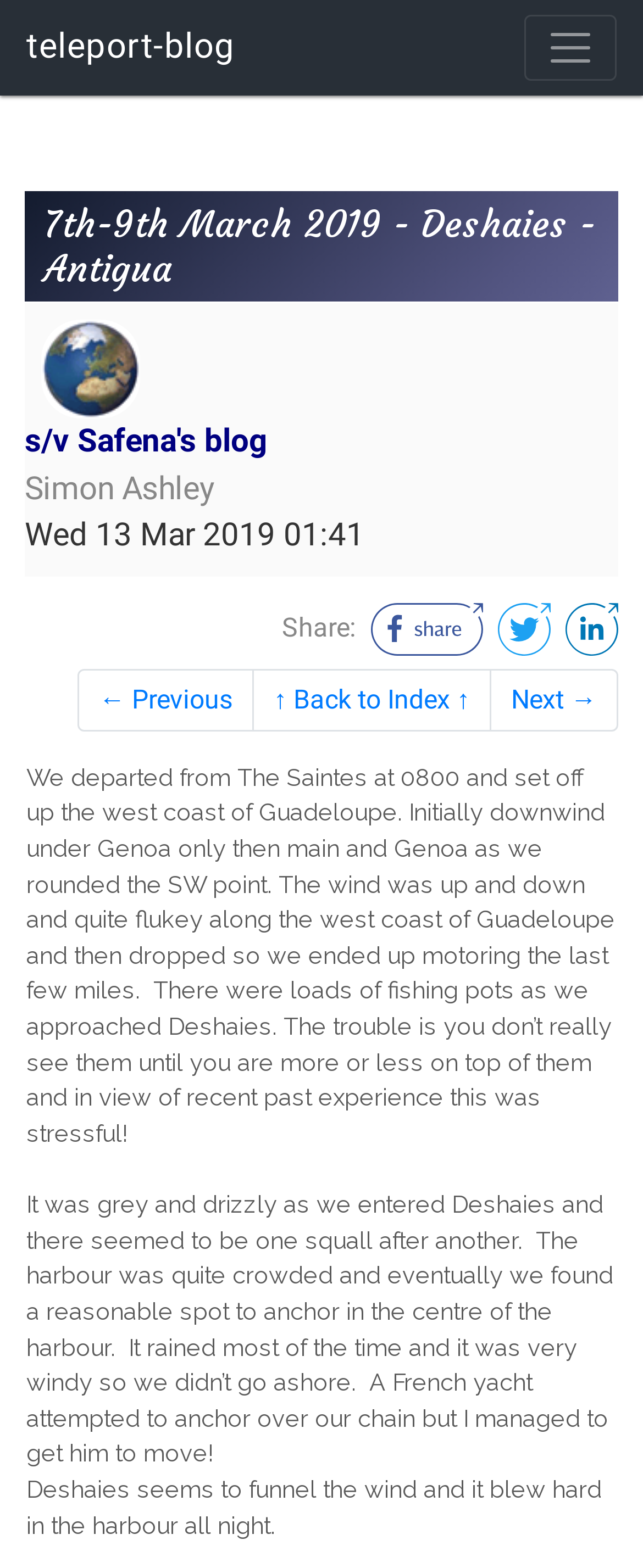Determine the bounding box coordinates of the UI element described by: "parent_node: Share:".

[0.577, 0.39, 0.762, 0.41]